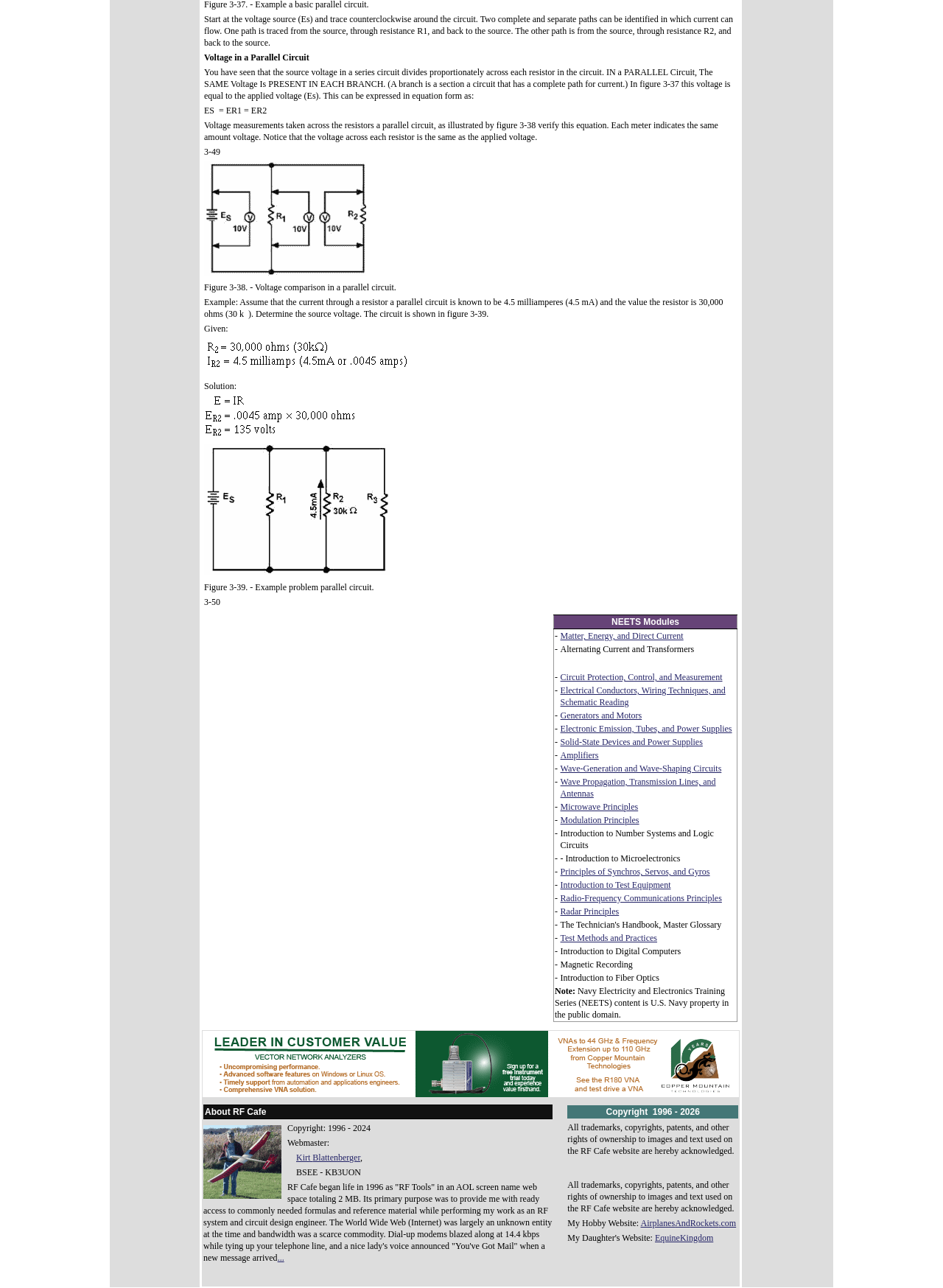Locate the bounding box coordinates of the clickable area to execute the instruction: "Contact reception". Provide the coordinates as four float numbers between 0 and 1, represented as [left, top, right, bottom].

None